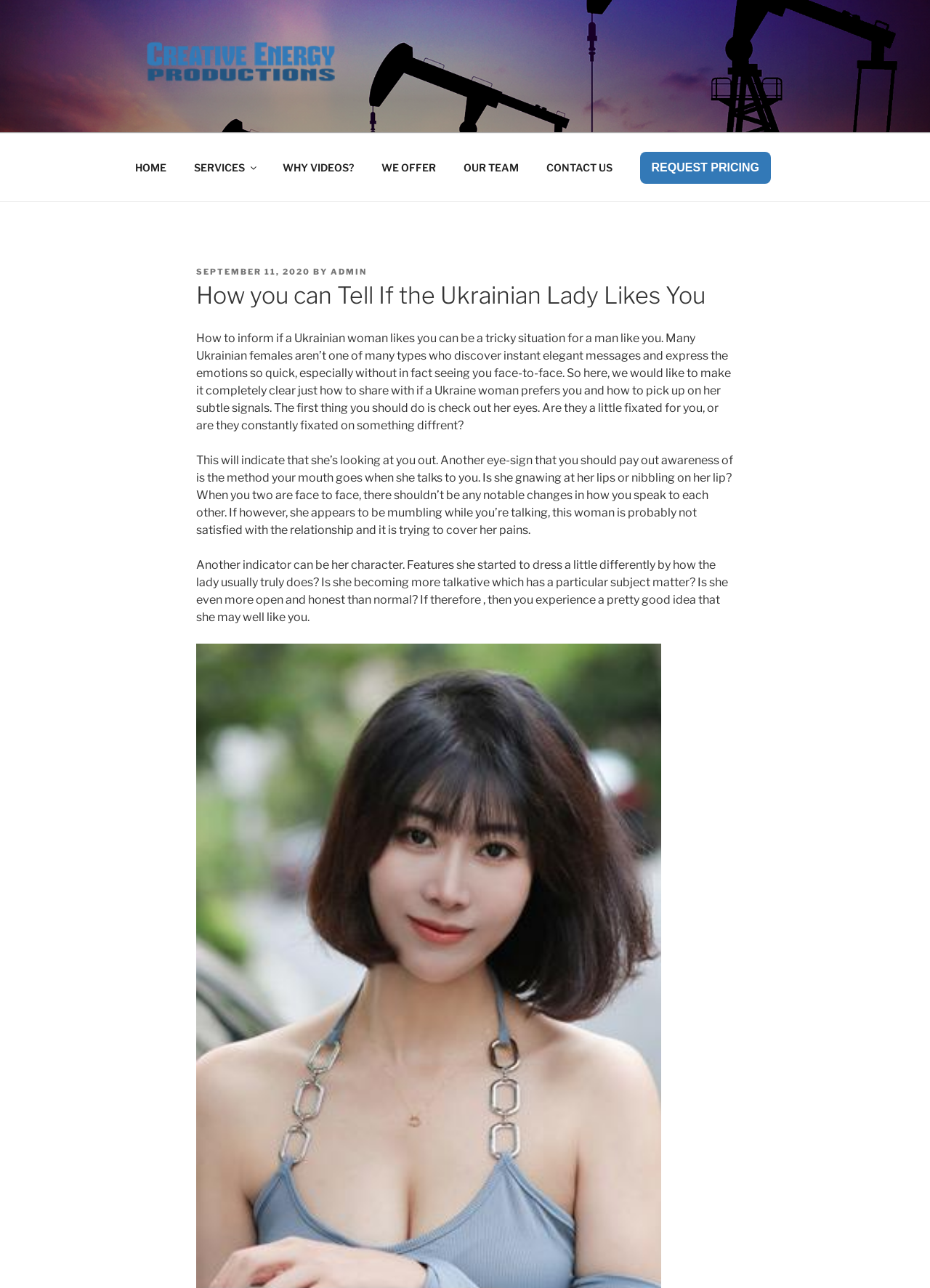What is the first thing to do to tell if a Ukrainian woman likes you?
Answer the question with as much detail as possible.

According to the webpage, the first thing to do to tell if a Ukrainian woman likes you is to check out her eyes, specifically if they are fixated on you or not.